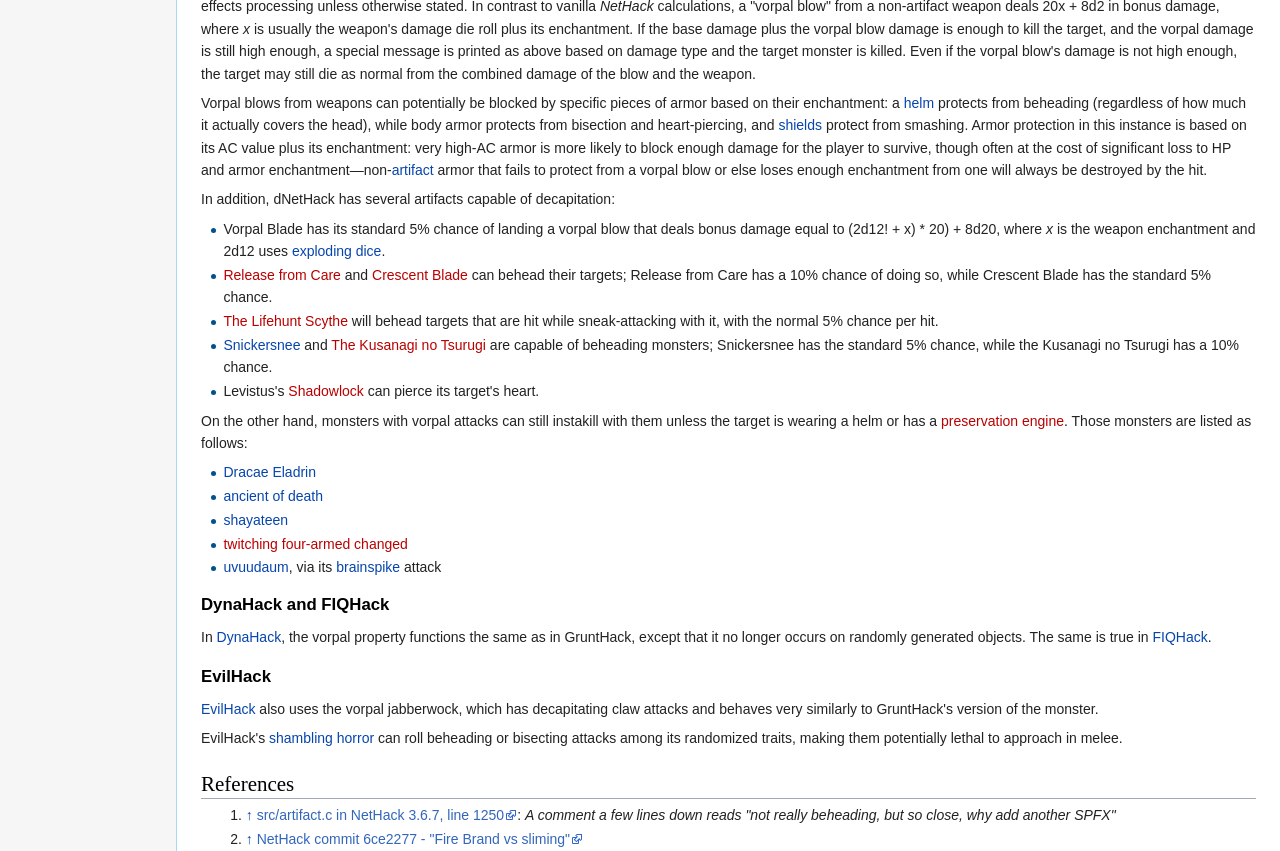Locate the bounding box coordinates of the clickable region necessary to complete the following instruction: "Click the link 'shields'". Provide the coordinates in the format of four float numbers between 0 and 1, i.e., [left, top, right, bottom].

[0.608, 0.138, 0.642, 0.157]